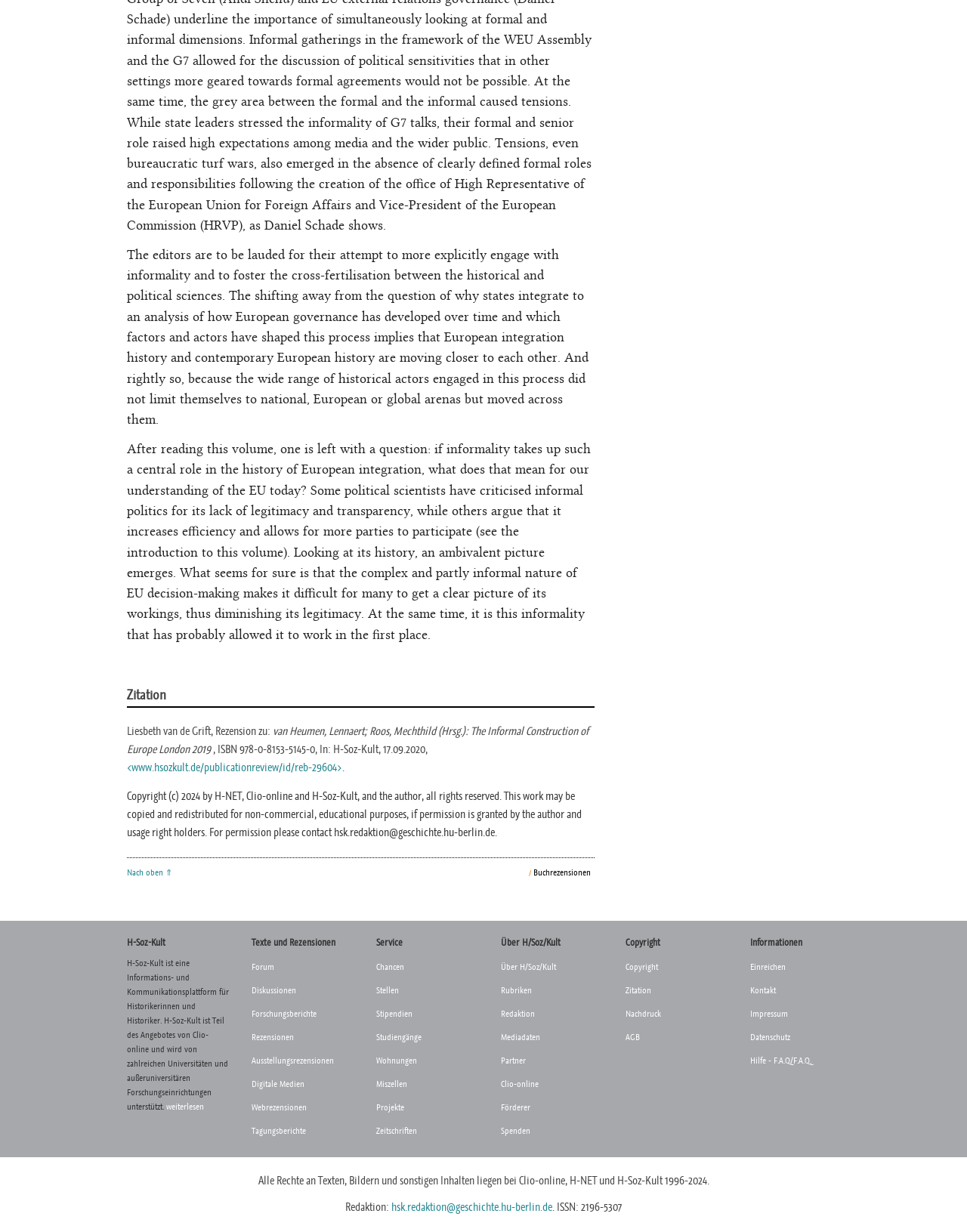Answer the question briefly using a single word or phrase: 
What is the name of the platform?

H-Soz-Kult